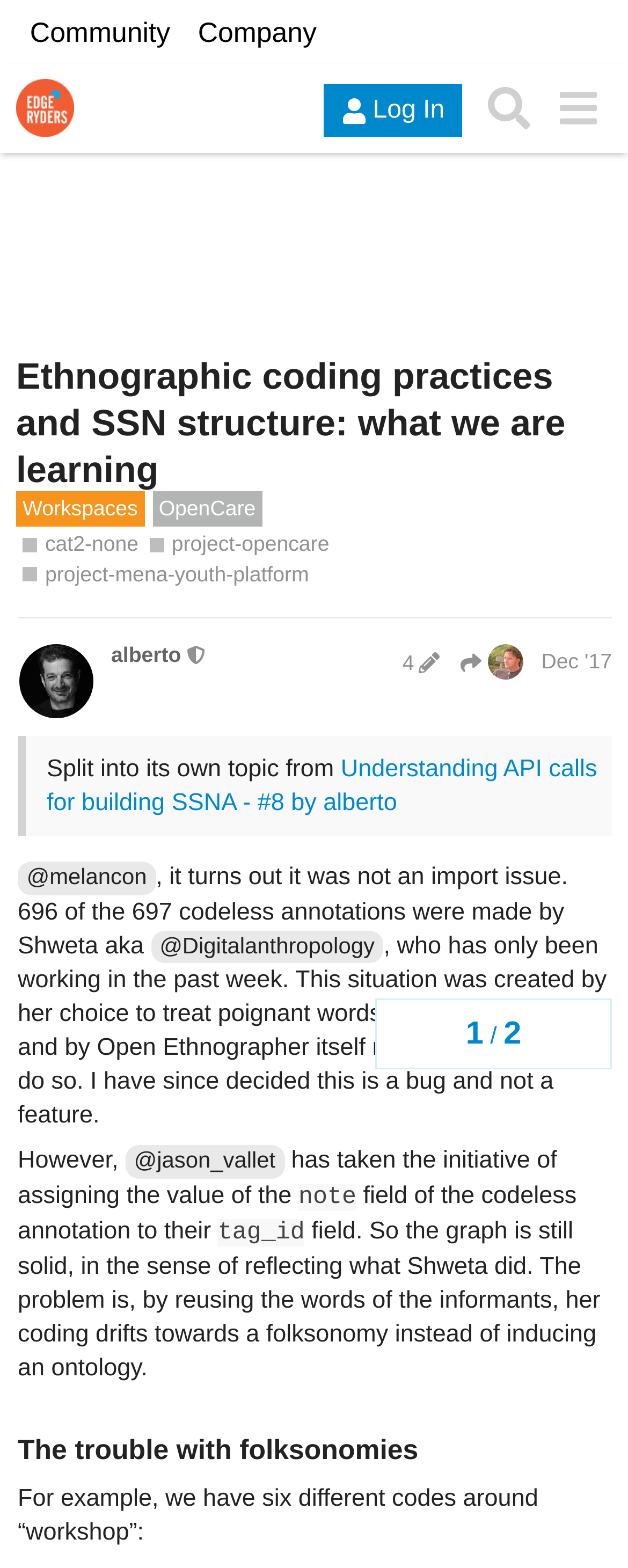Locate the bounding box coordinates of the element you need to click to accomplish the task described by this instruction: "Click on the 'Log In' button".

[0.516, 0.054, 0.736, 0.088]